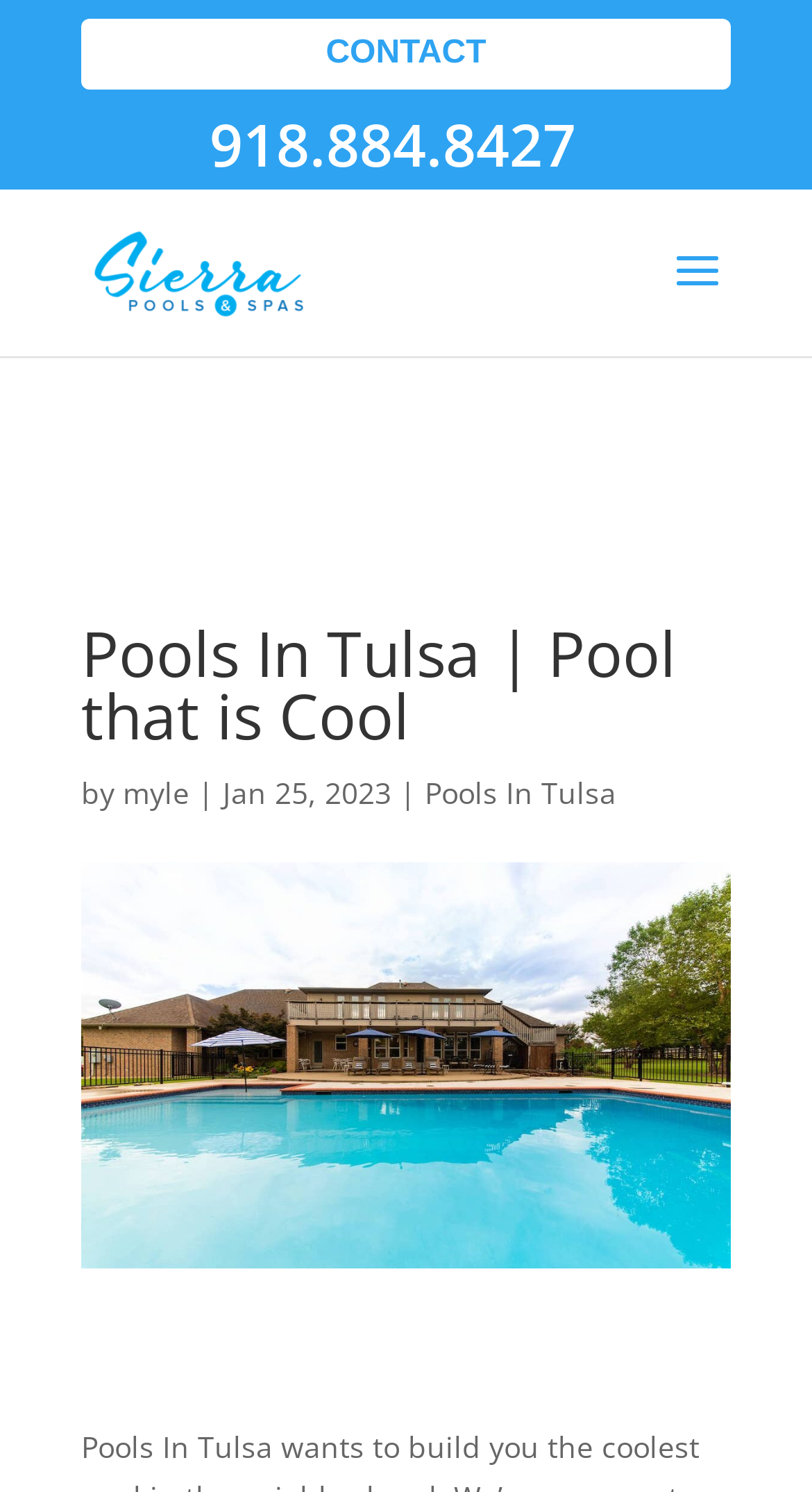Provide the bounding box coordinates of the UI element this sentence describes: "myle".

[0.151, 0.518, 0.233, 0.544]